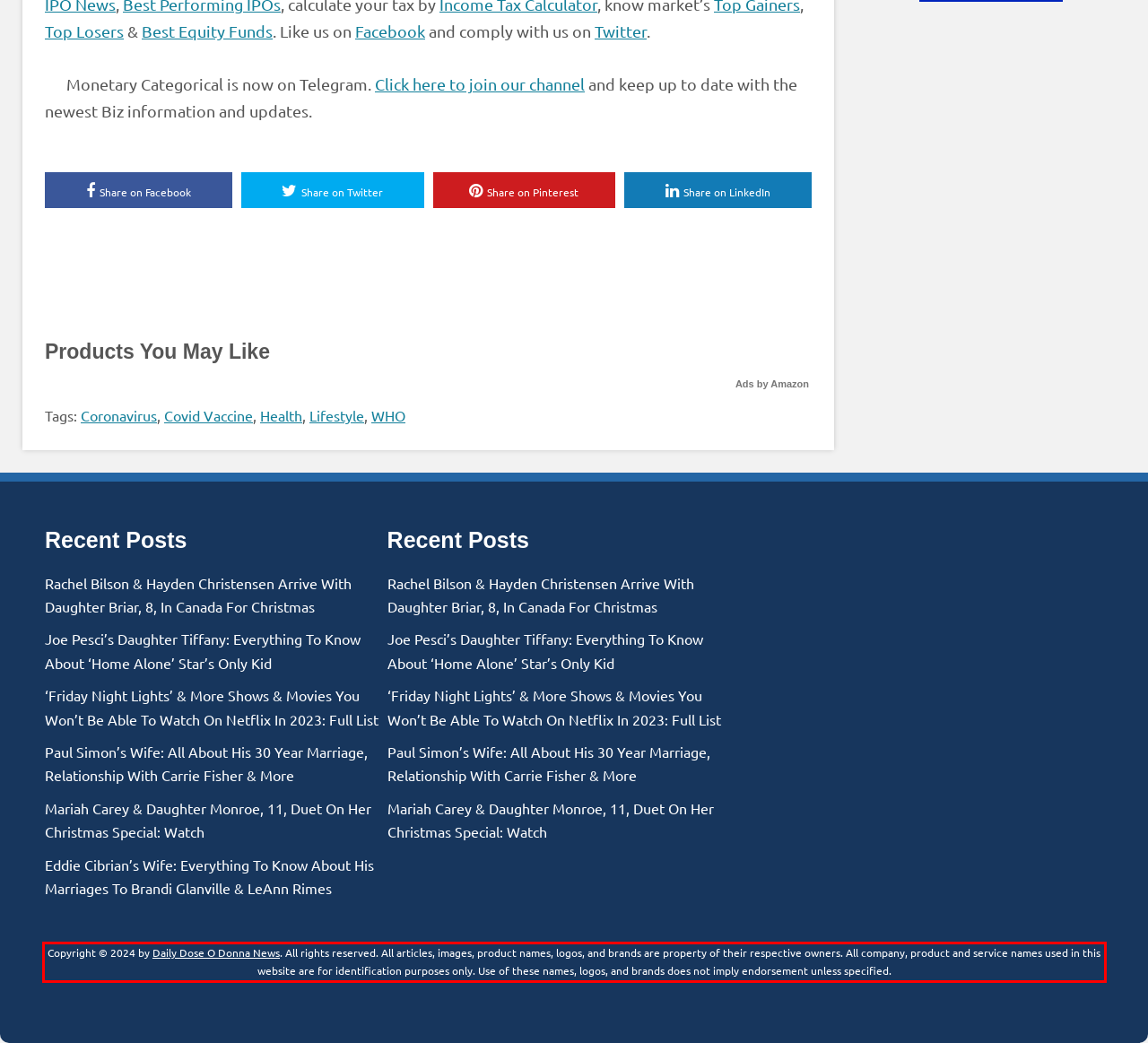Examine the screenshot of the webpage, locate the red bounding box, and perform OCR to extract the text contained within it.

Copyright © 2024 by Daily Dose O Donna News. All rights reserved. All articles, images, product names, logos, and brands are property of their respective owners. All company, product and service names used in this website are for identification purposes only. Use of these names, logos, and brands does not imply endorsement unless specified.